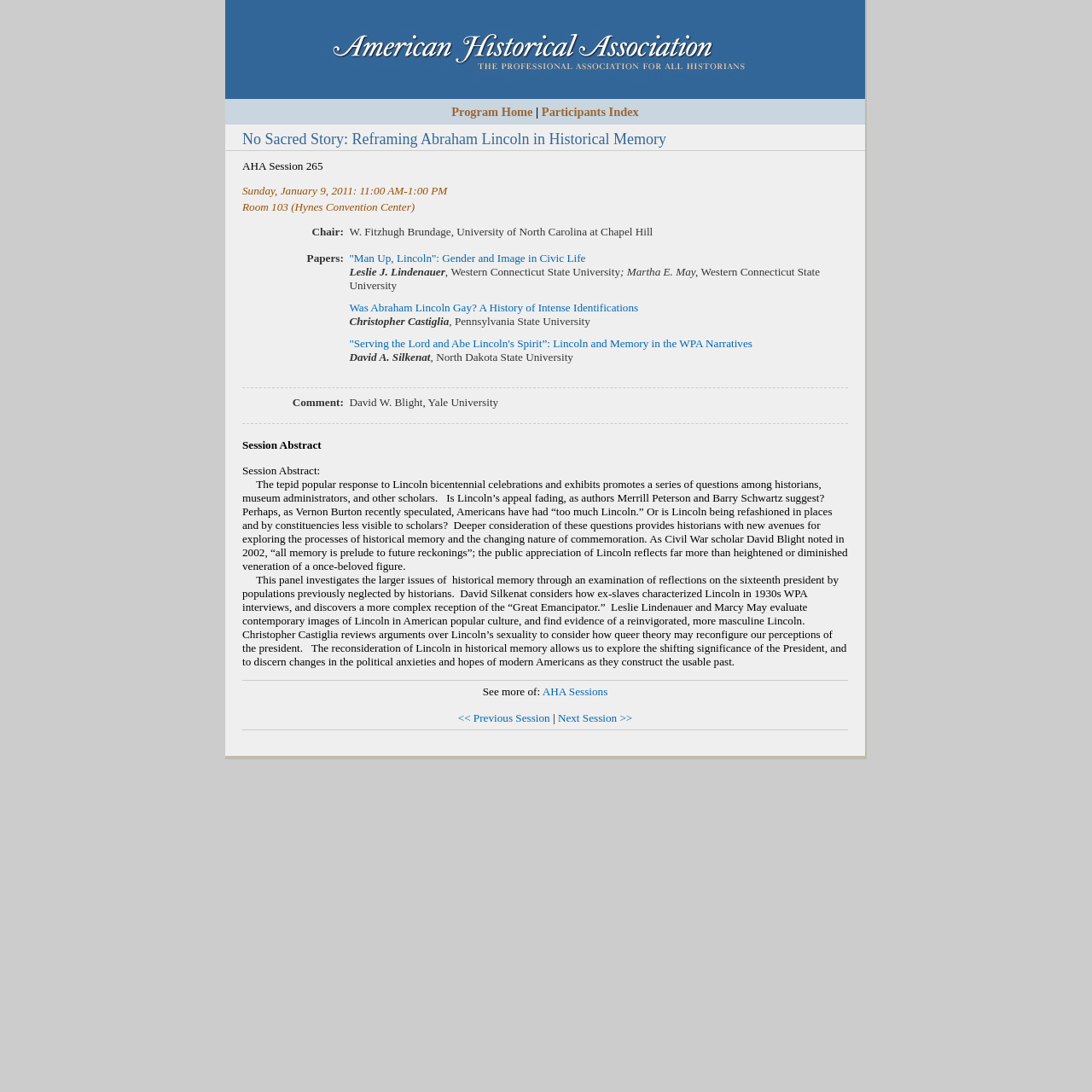What is the date of the session?
Please respond to the question thoroughly and include all relevant details.

I found the date of the session by looking at the StaticText element with the text 'Sunday, January 9, 2011: 11:00 AM-1:00 PM'. The date is the first part of this string, which is 'Sunday, January 9, 2011'.